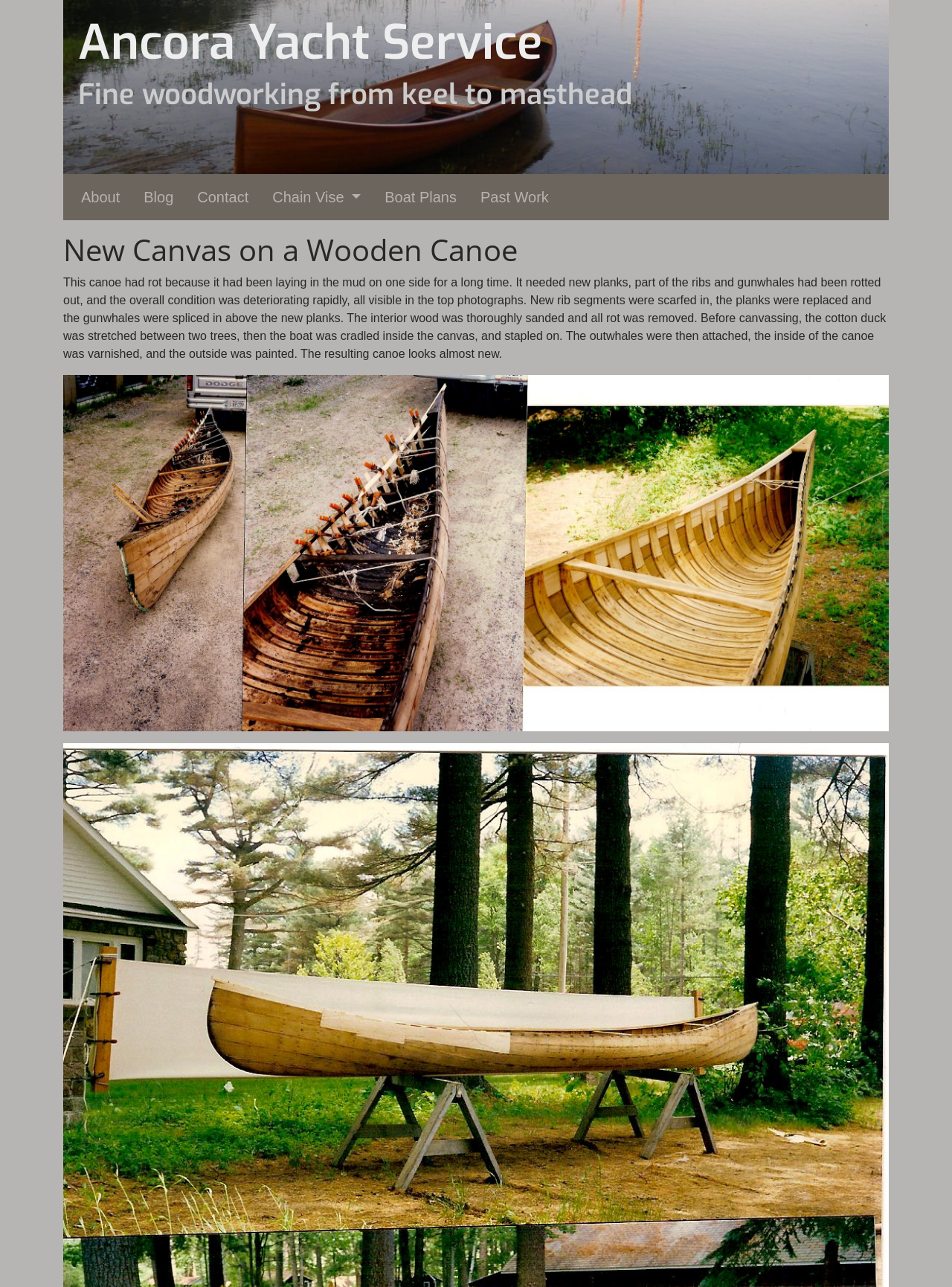What is the main topic of this webpage?
Refer to the image and provide a one-word or short phrase answer.

Wooden canoe restoration